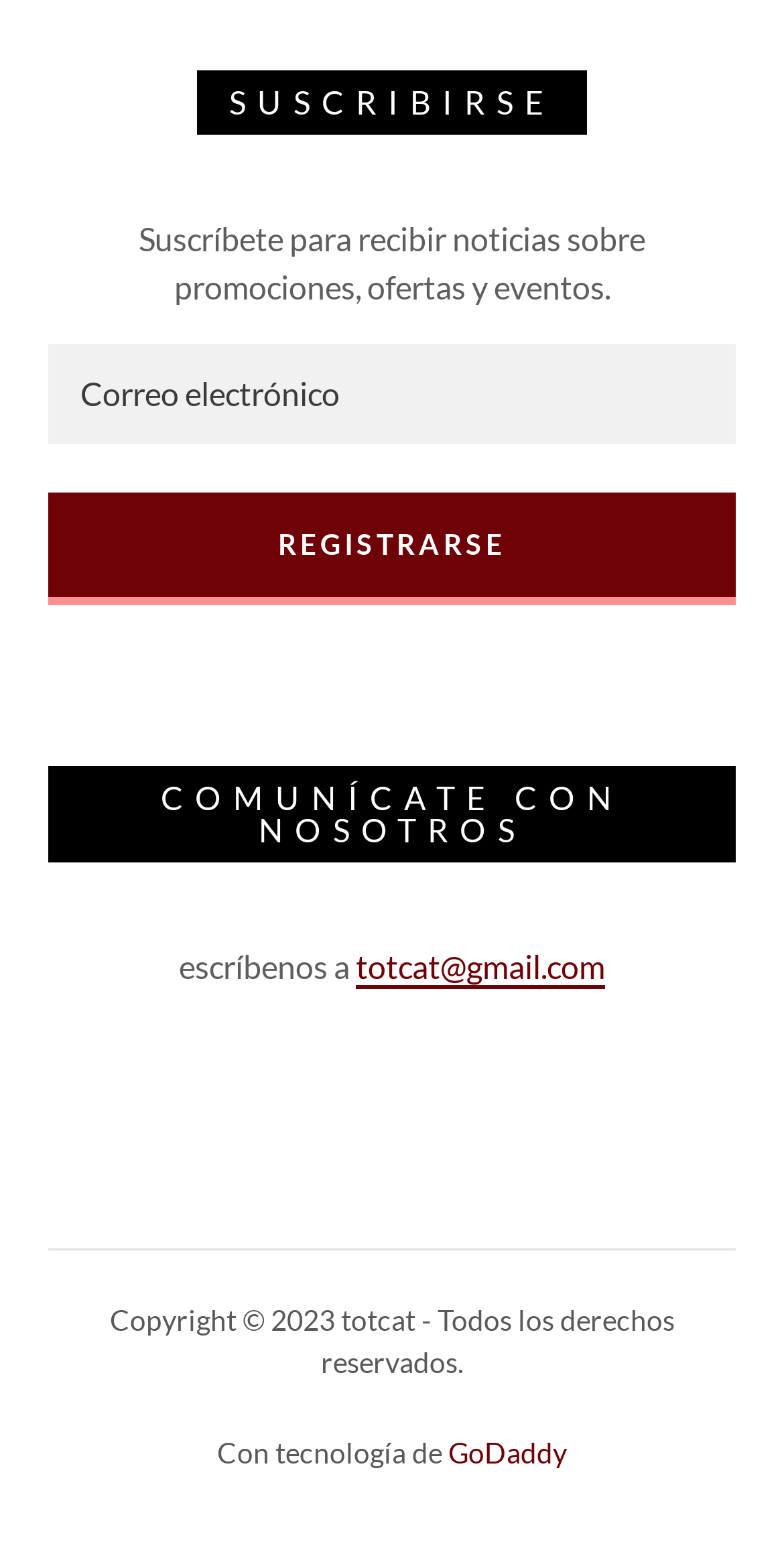Identify the bounding box for the described UI element: "GoDaddy".

[0.572, 0.923, 0.723, 0.945]